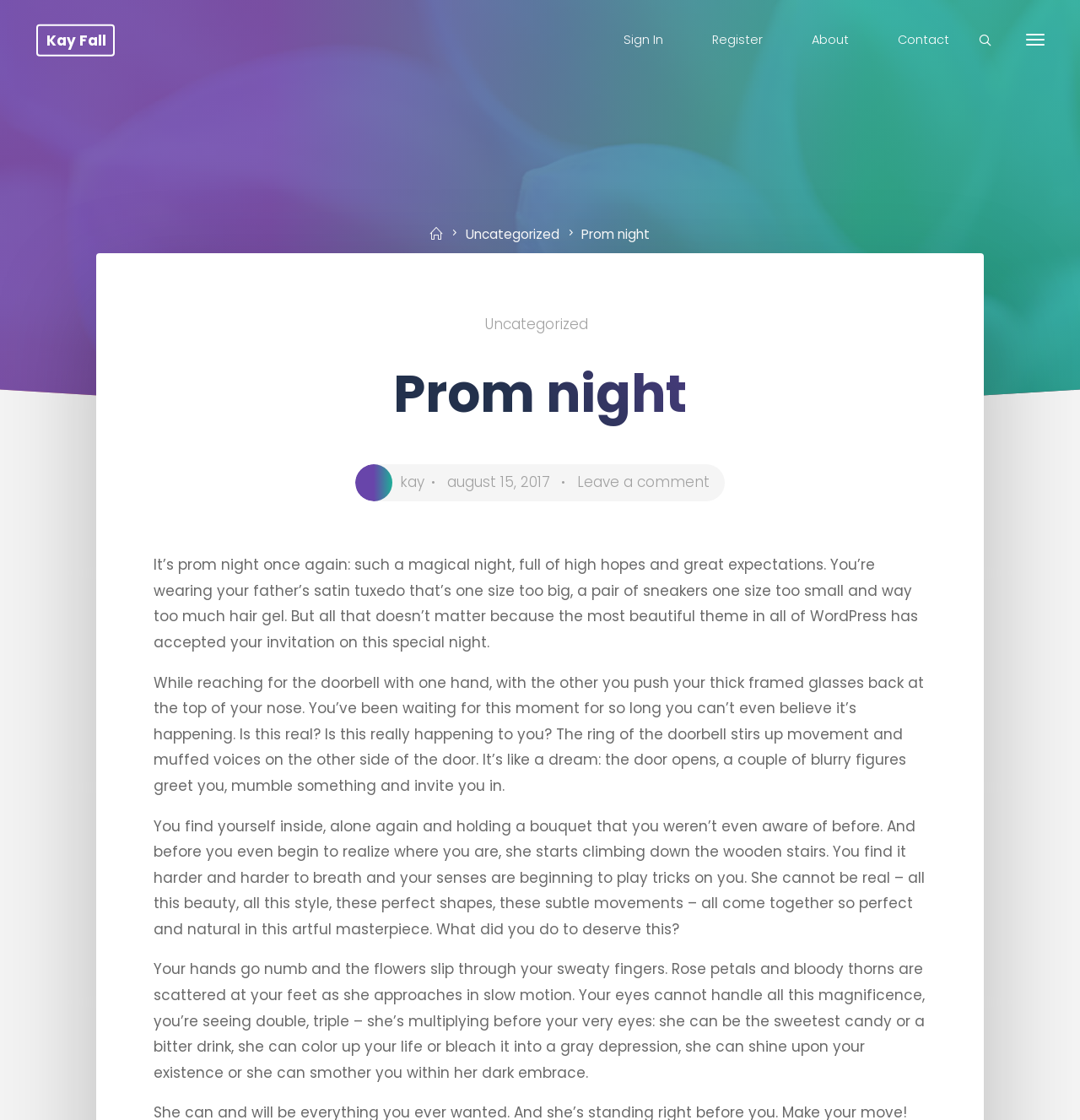Find and specify the bounding box coordinates that correspond to the clickable region for the instruction: "Click on the 'Contact' link".

[0.808, 0.008, 0.901, 0.064]